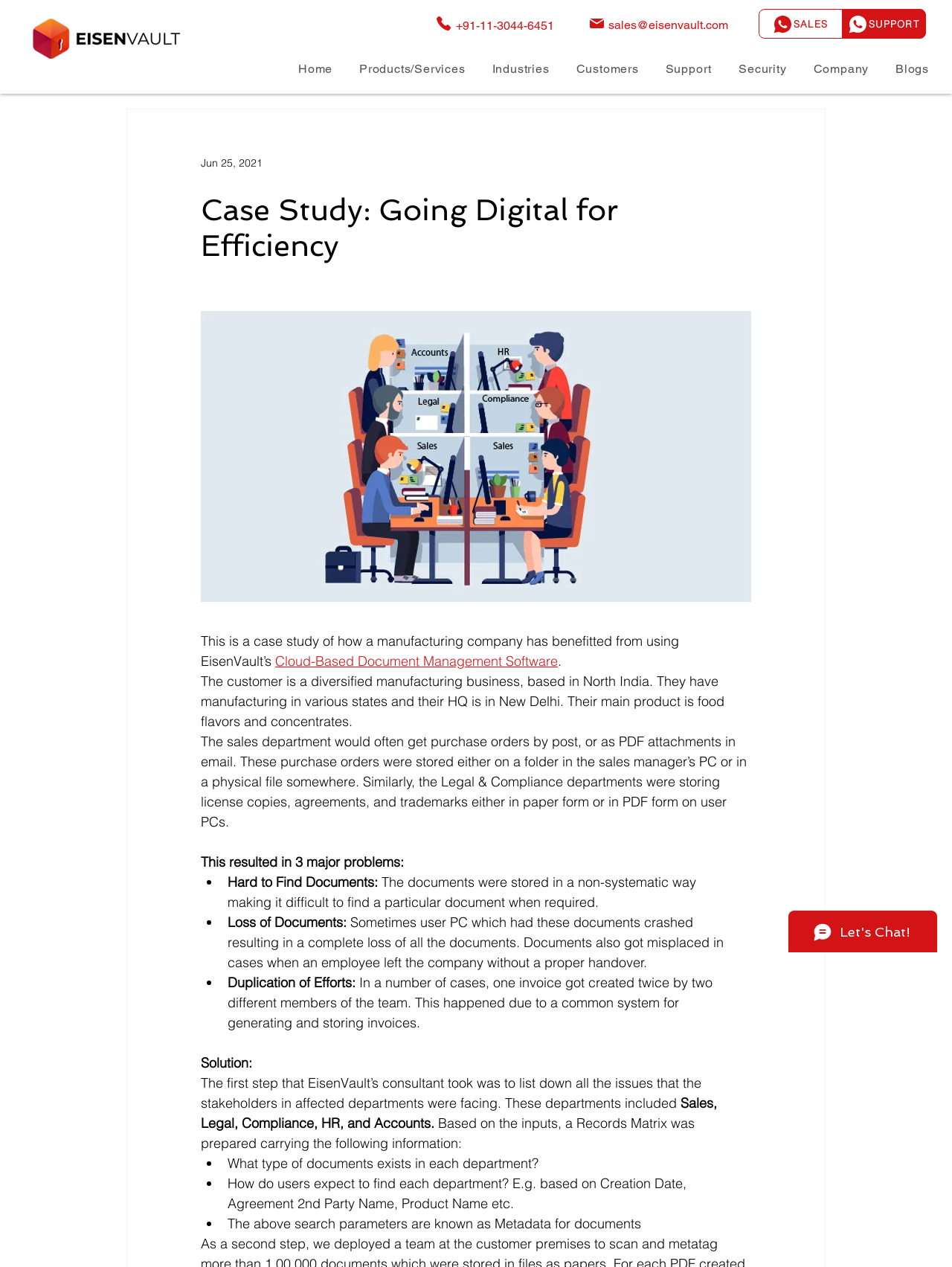Identify and provide the main heading of the webpage.

Case Study: Going Digital for Efficiency